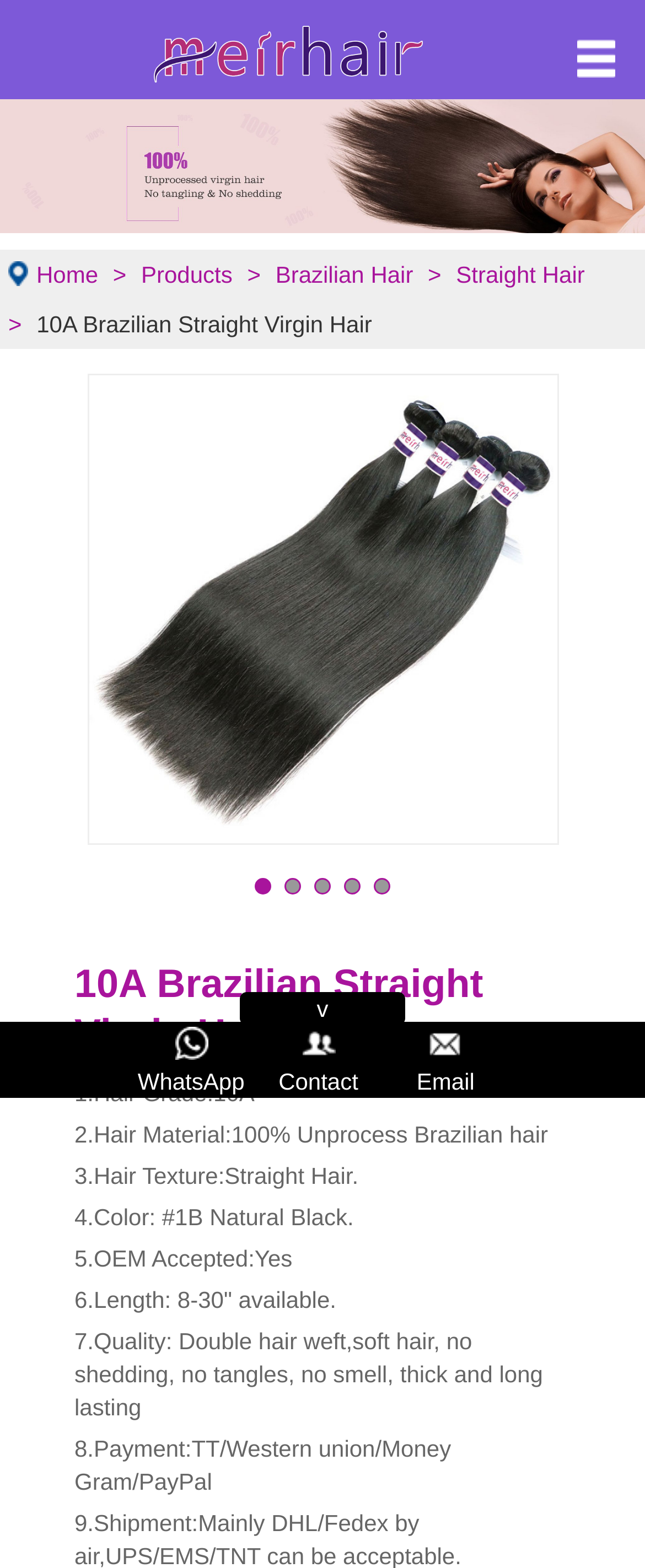What type of hair is featured on this page?
Look at the screenshot and respond with a single word or phrase.

Brazilian Straight Virgin Hair